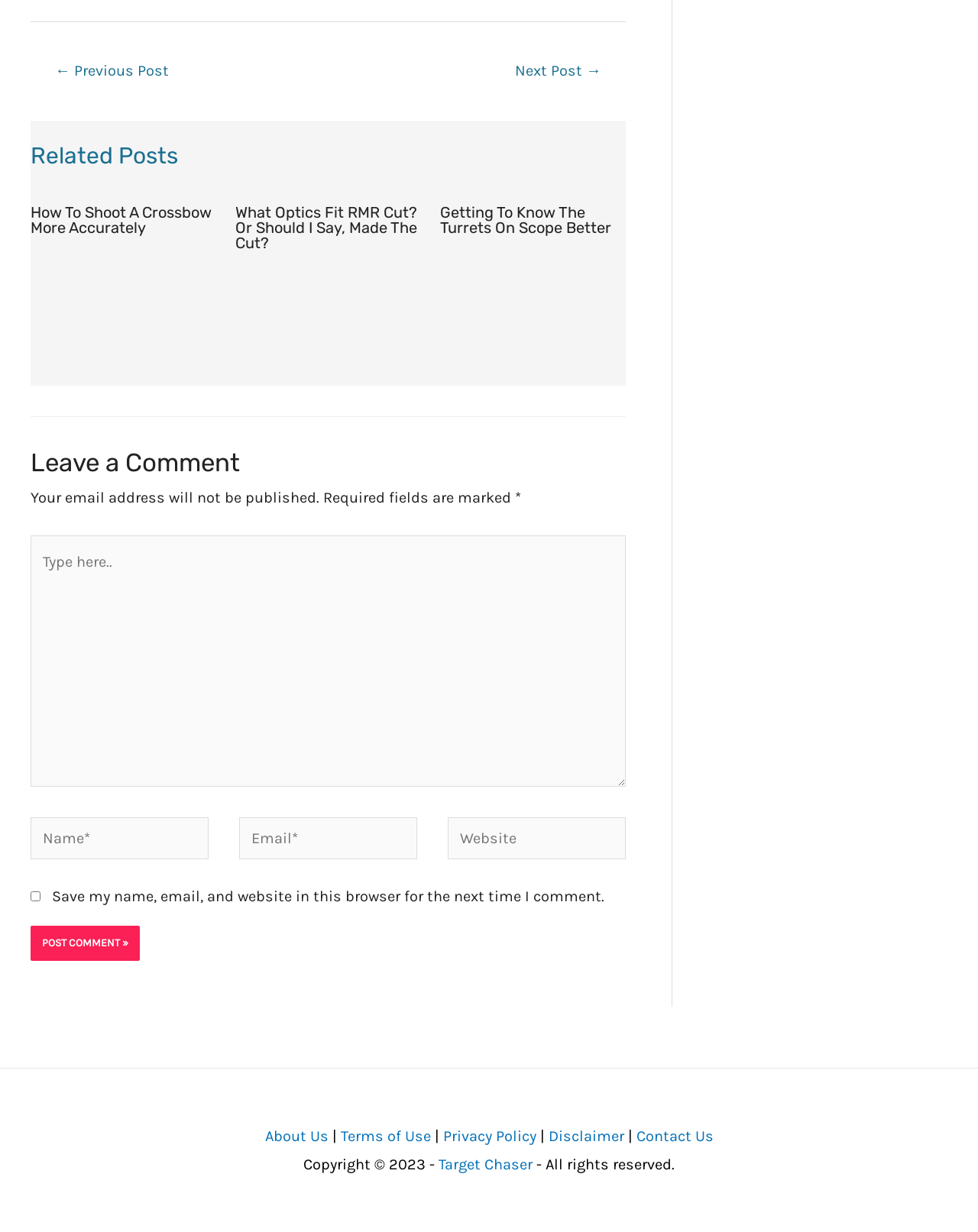Please determine the bounding box coordinates for the element that should be clicked to follow these instructions: "Click the 'Contact Us' link".

[0.65, 0.915, 0.729, 0.929]